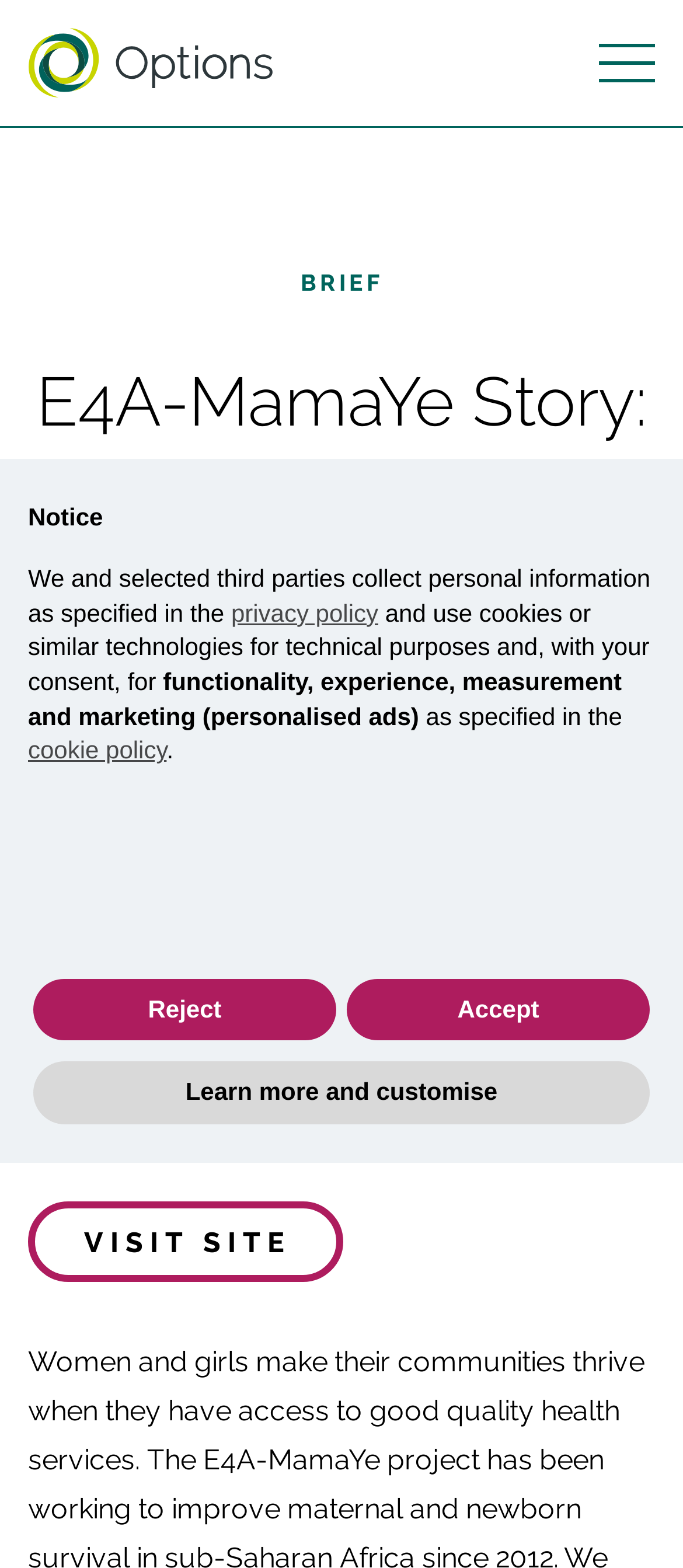Identify the bounding box coordinates of the region I need to click to complete this instruction: "Visit the resource centre".

[0.625, 0.054, 0.907, 0.08]